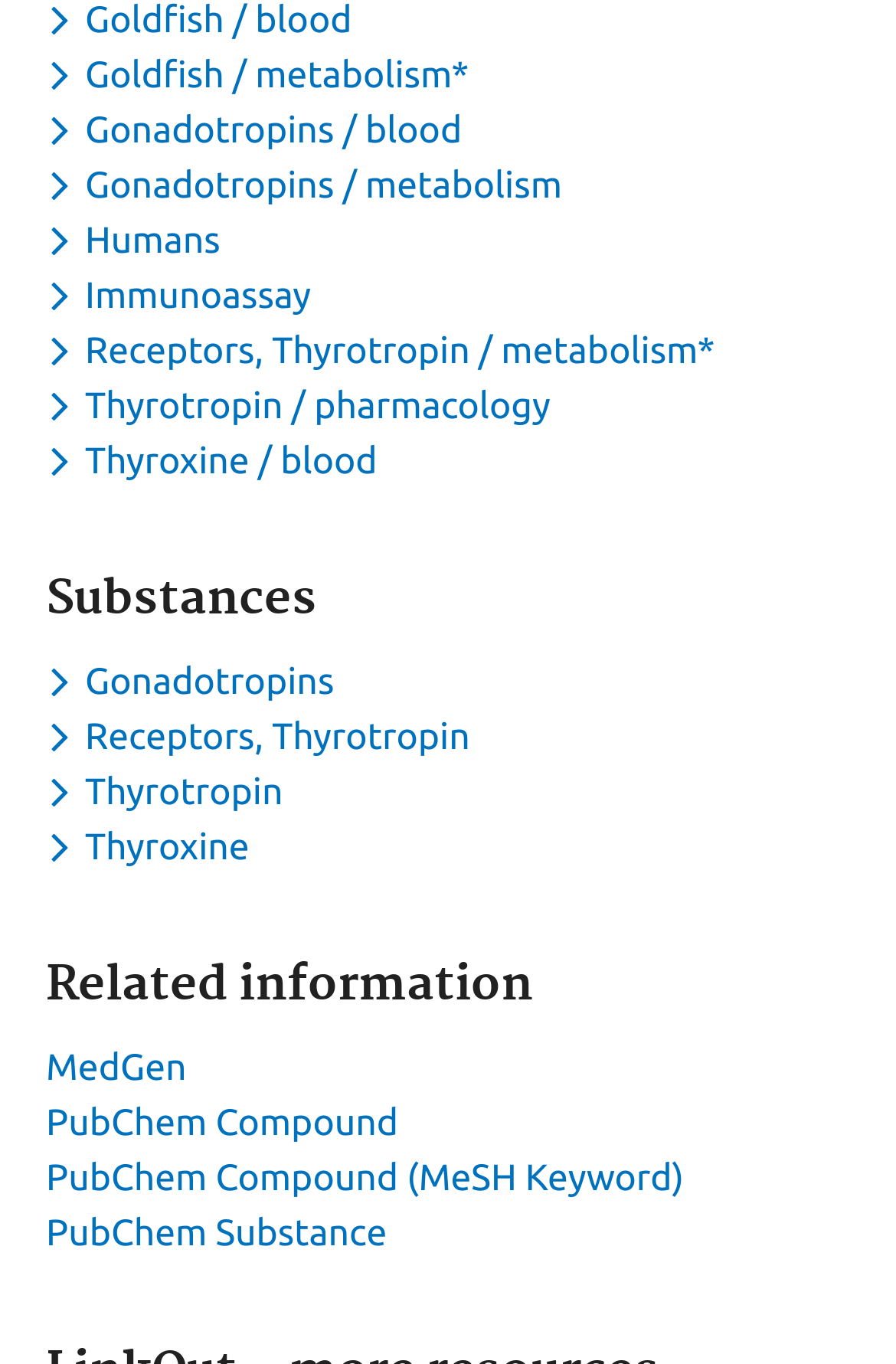Show me the bounding box coordinates of the clickable region to achieve the task as per the instruction: "Contact us at 205-726-2011".

None